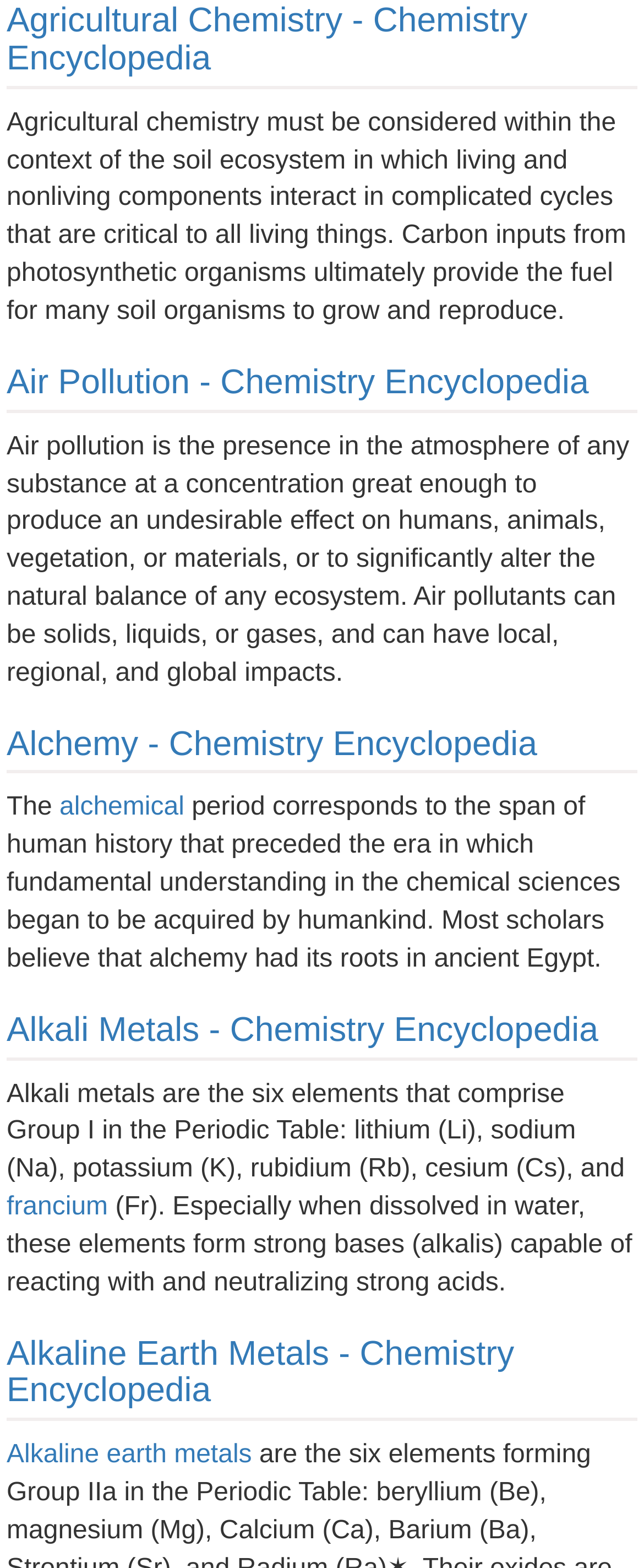Provide your answer in one word or a succinct phrase for the question: 
What is air pollution?

presence of substances